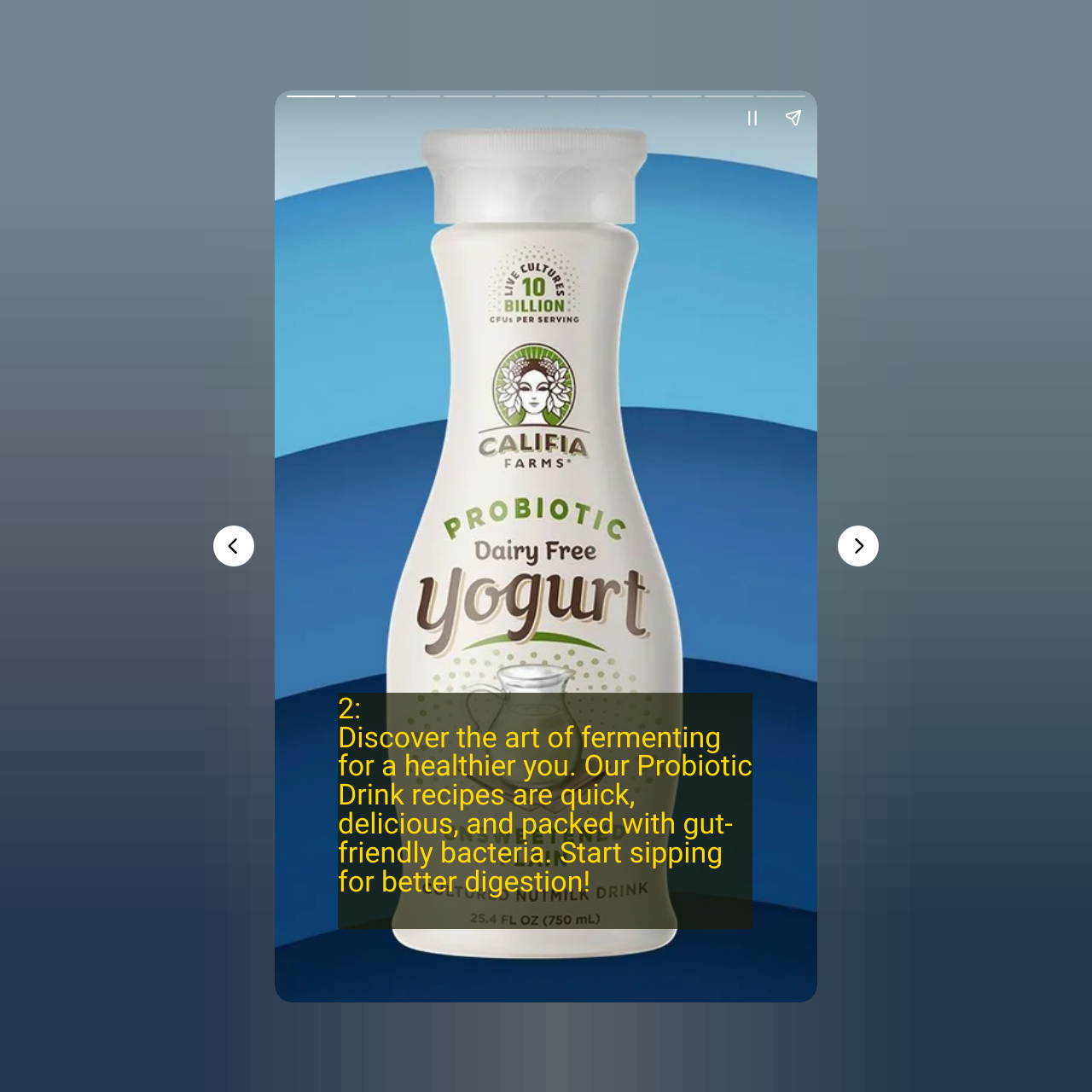From the image, can you give a detailed response to the question below:
What is the function of the 'Previous page' button?

The 'Previous page' button is likely used to navigate to the previous page of the content, allowing users to go back and forth between pages.